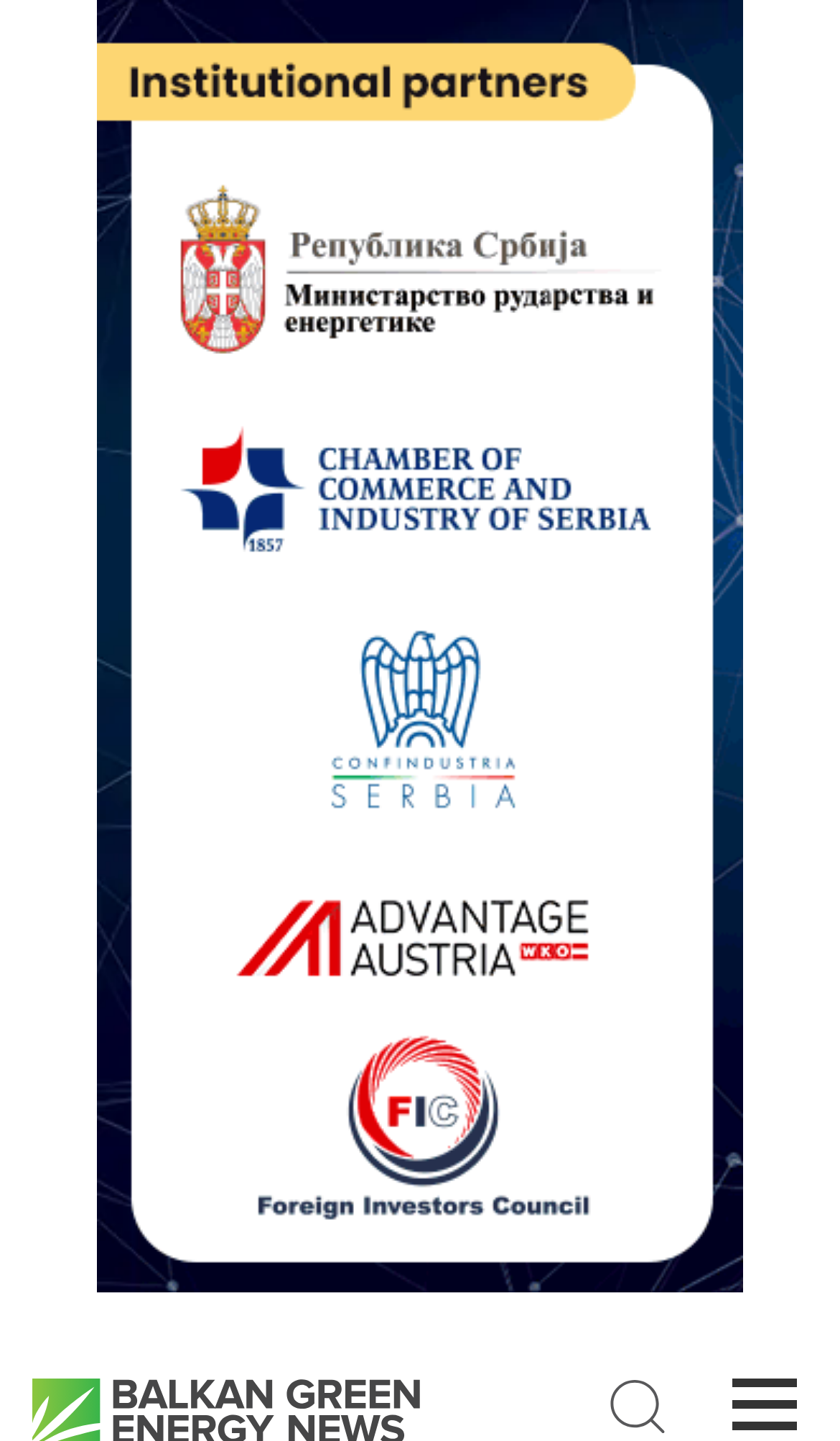Determine the main text heading of the webpage and provide its content.

Events on smart cities, green energy scheduled in Sofia